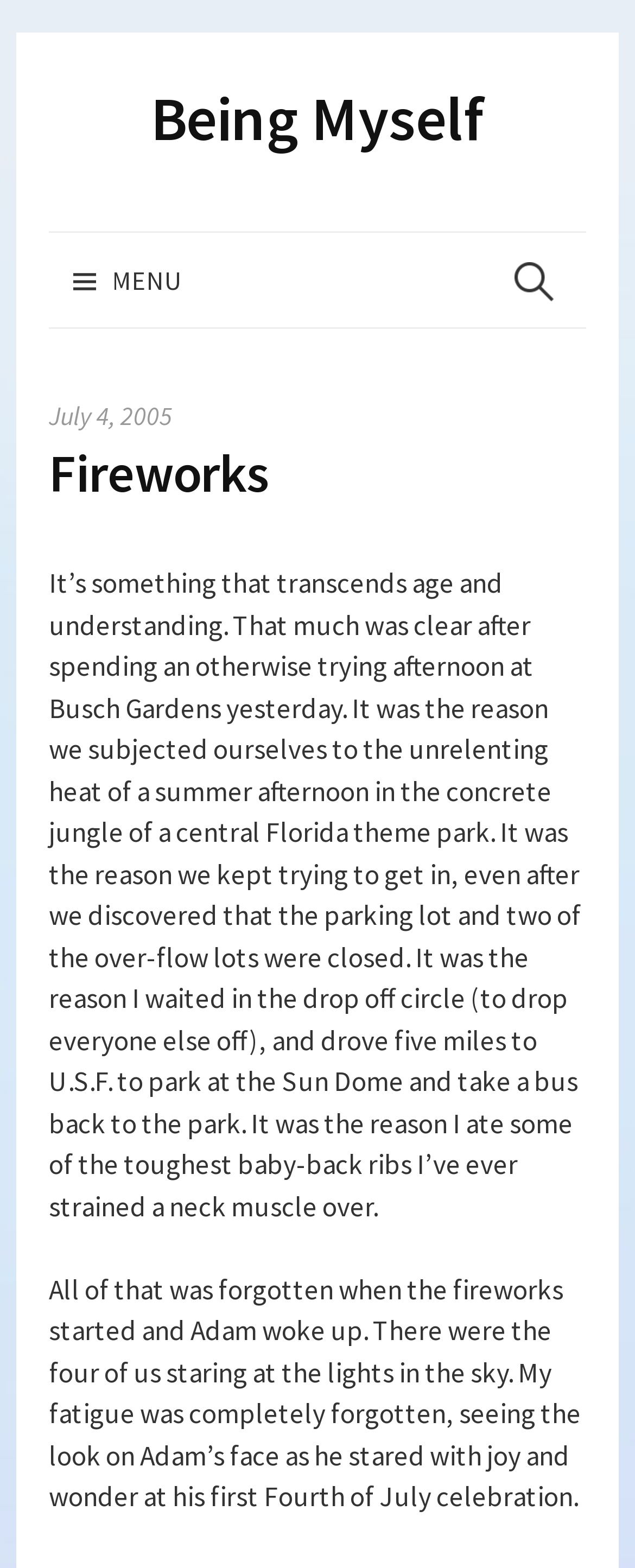What is the author's child's name?
From the image, respond with a single word or phrase.

Adam